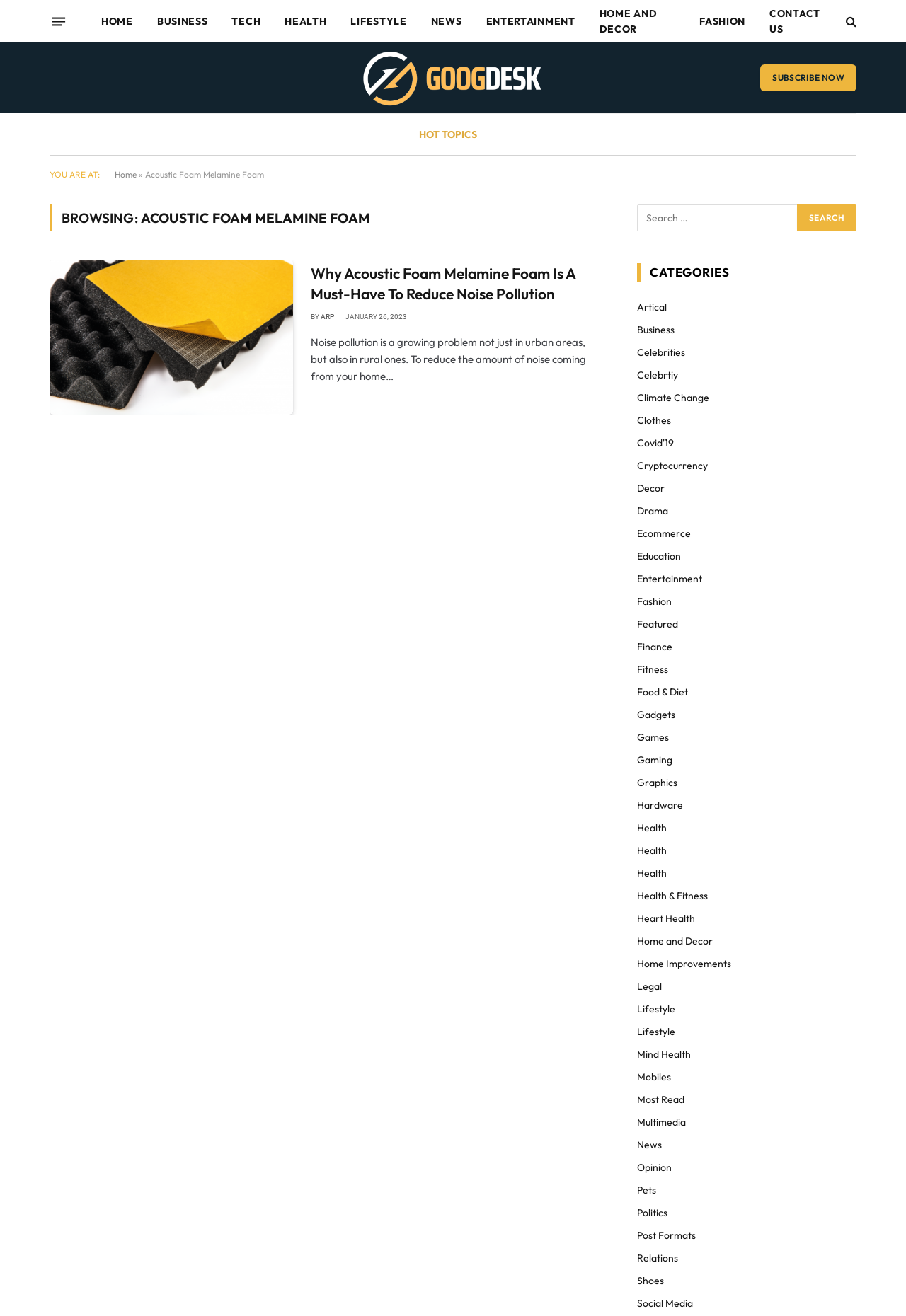Provide a single word or phrase answer to the question: 
What is the author of the current article?

ARP